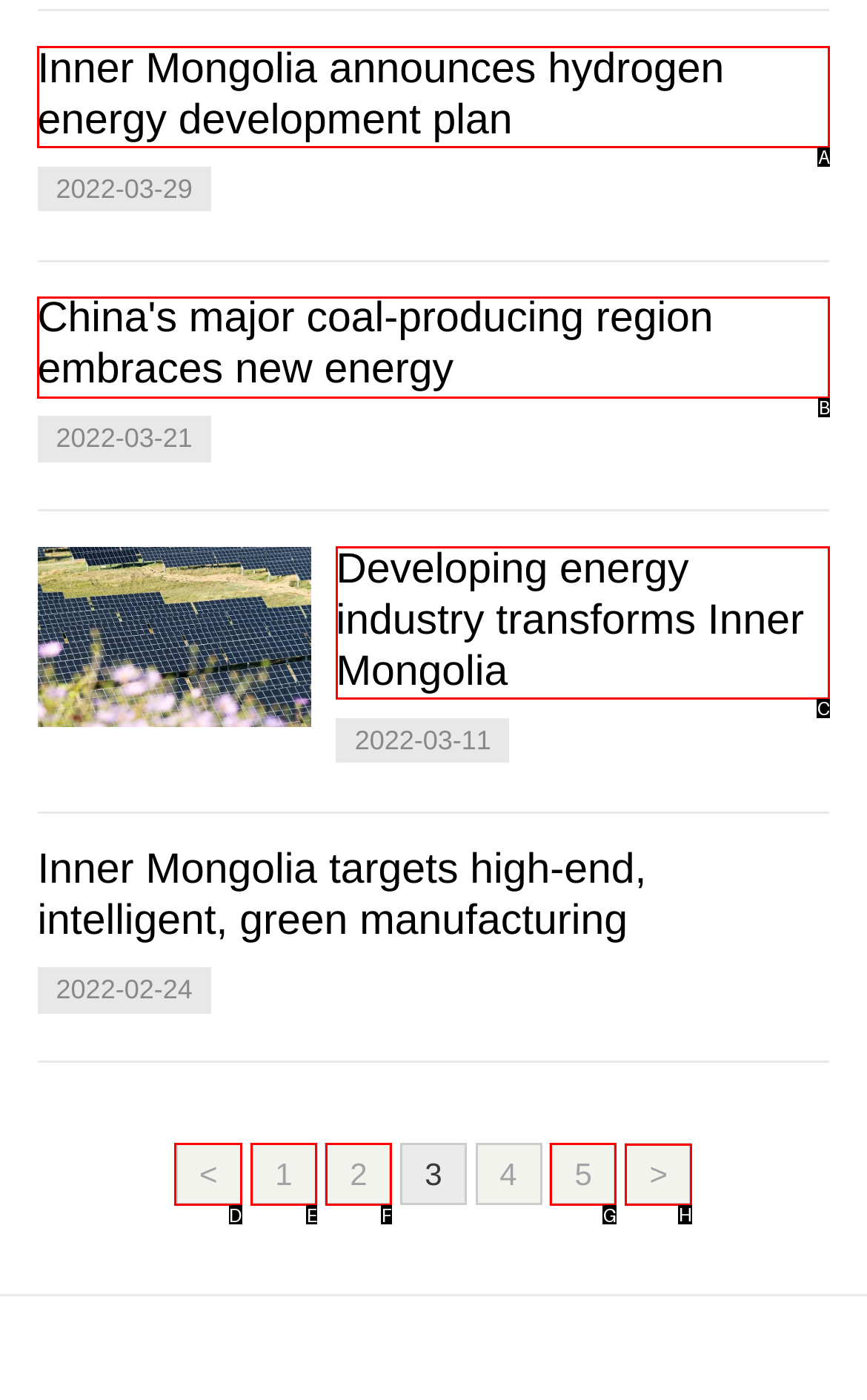Point out the HTML element I should click to achieve the following task: Click the logo Provide the letter of the selected option from the choices.

None